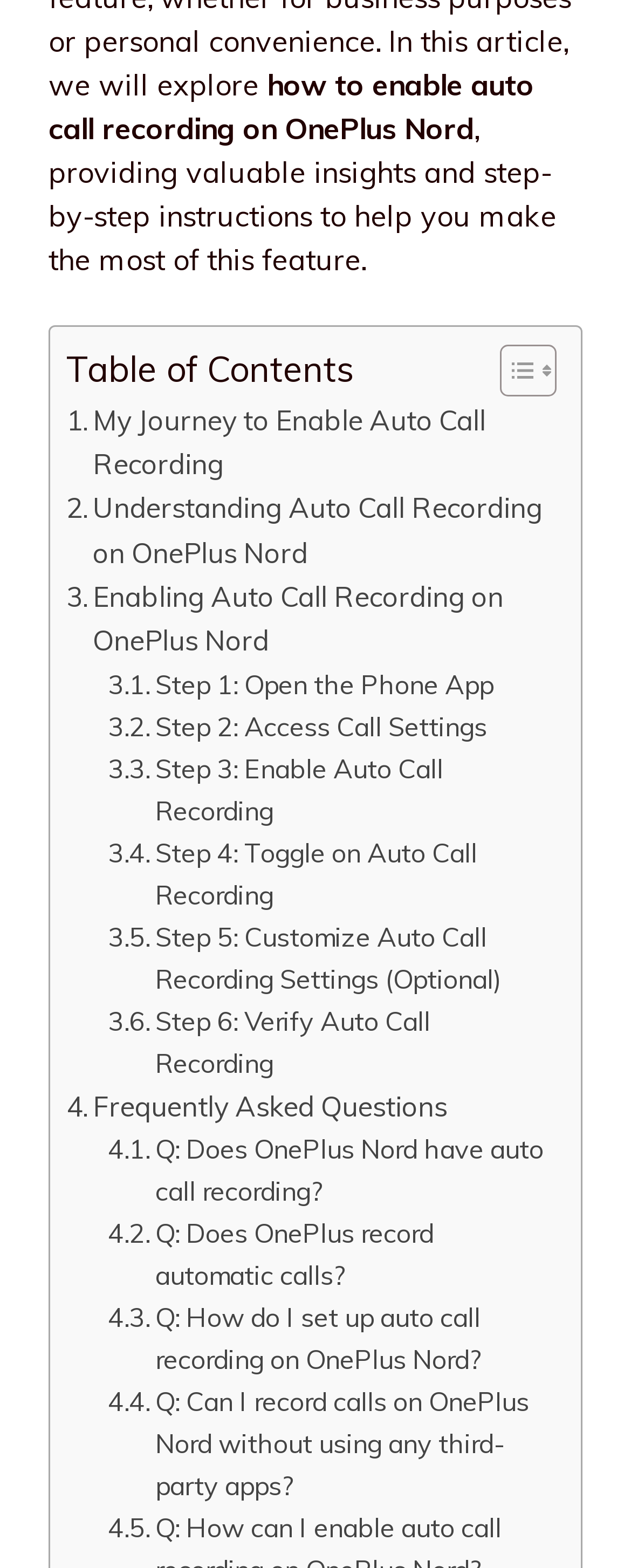Show the bounding box coordinates of the region that should be clicked to follow the instruction: "Check Q: Does OnePlus Nord have auto call recording?."

[0.171, 0.719, 0.869, 0.773]